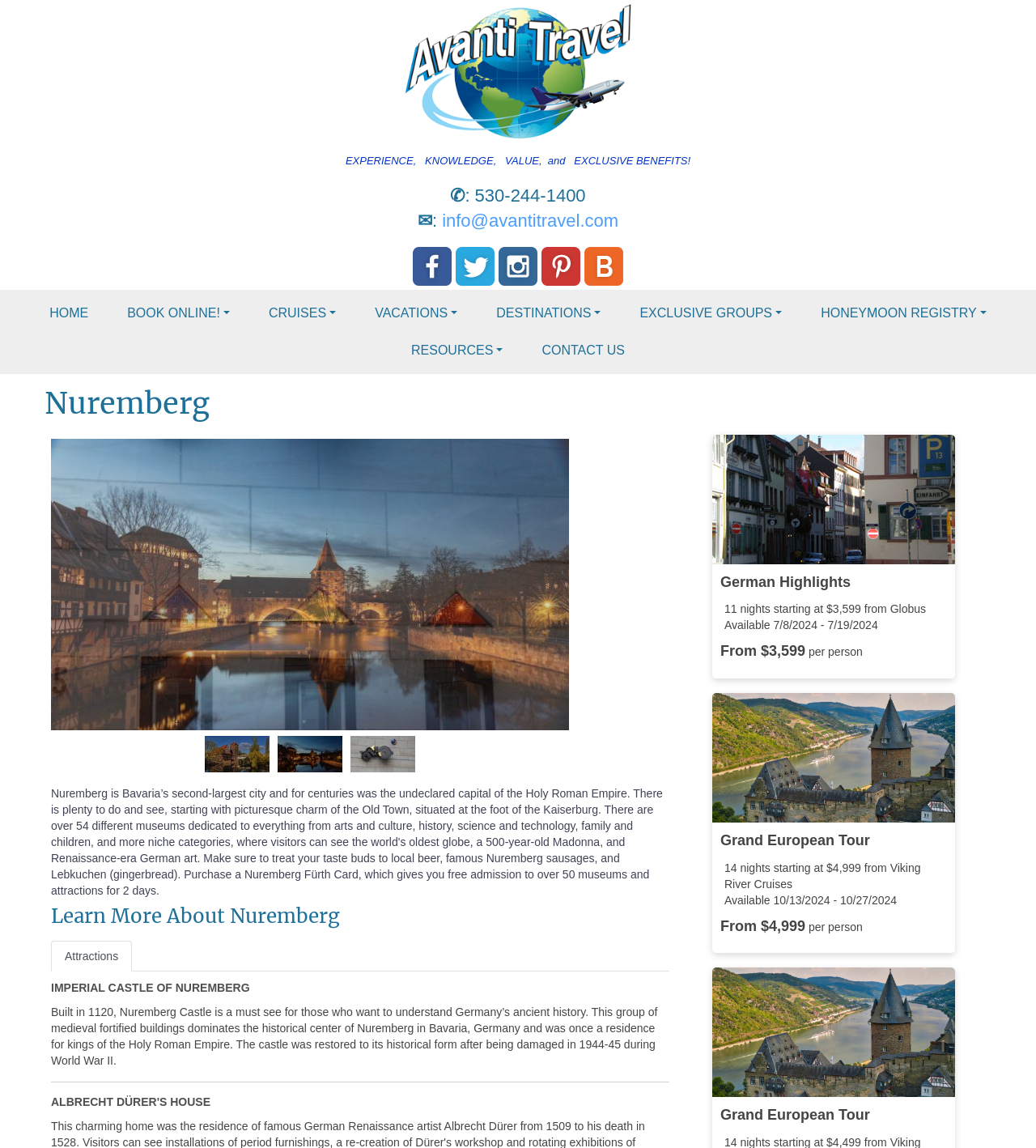Bounding box coordinates are specified in the format (top-left x, top-left y, bottom-right x, bottom-right y). All values are floating point numbers bounded between 0 and 1. Please provide the bounding box coordinate of the region this sentence describes: Exclusive Groups

[0.599, 0.256, 0.774, 0.289]